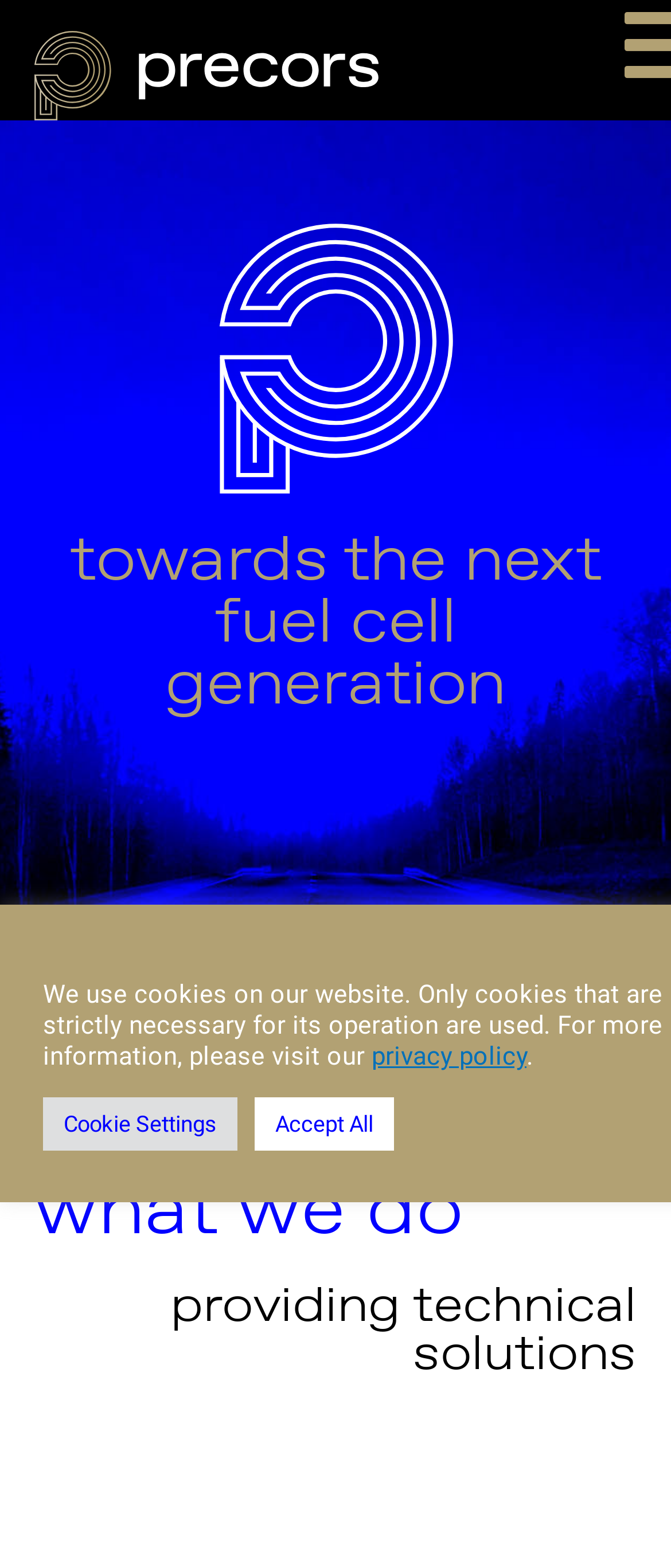Given the element description "Accept All", identify the bounding box of the corresponding UI element.

[0.379, 0.7, 0.587, 0.734]